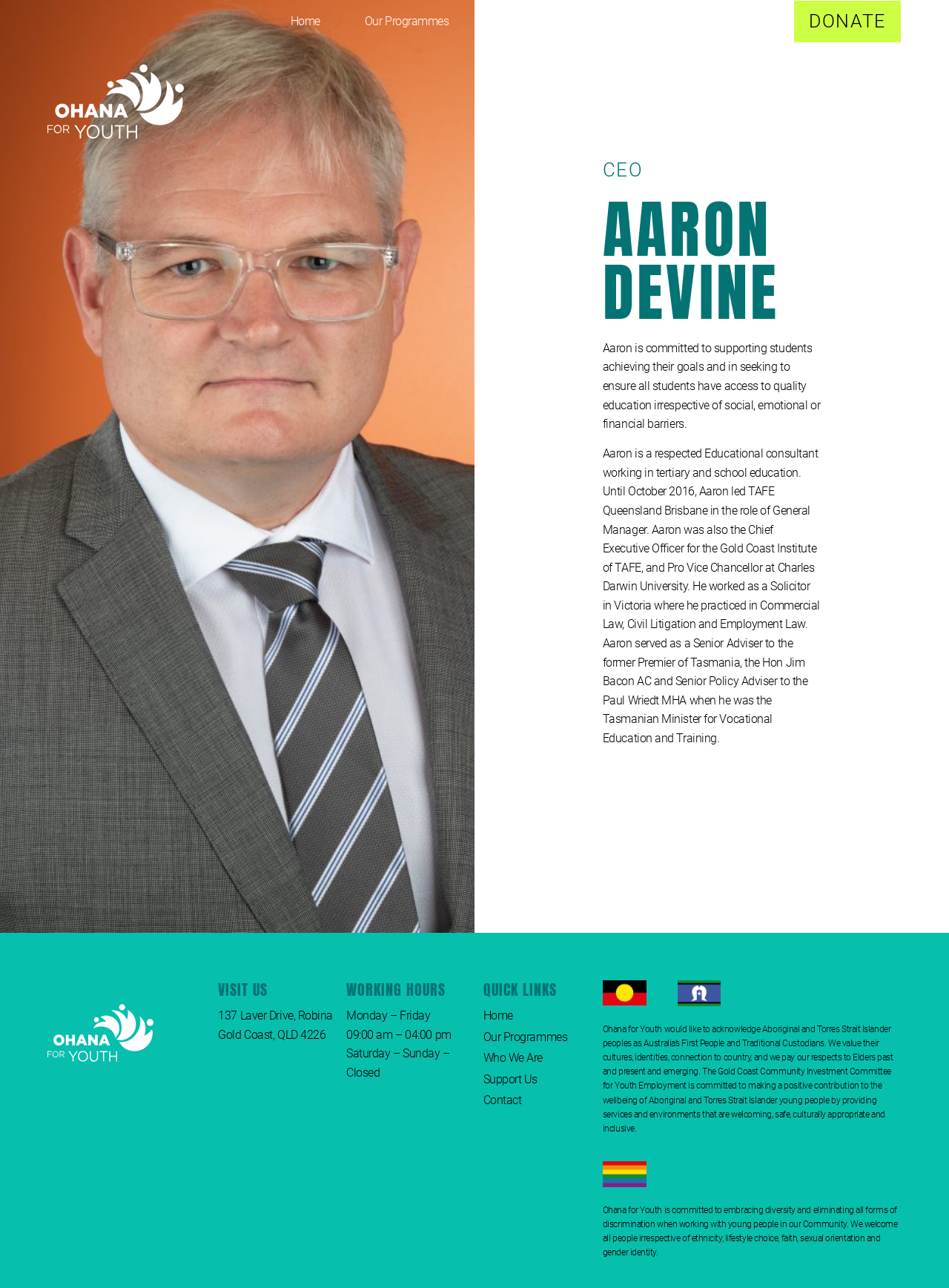What is the address of Ohana for Youth?
Refer to the image and give a detailed response to the question.

The address of Ohana for Youth is provided in the section labeled 'VISIT US', which includes the street address, city, and postal code.